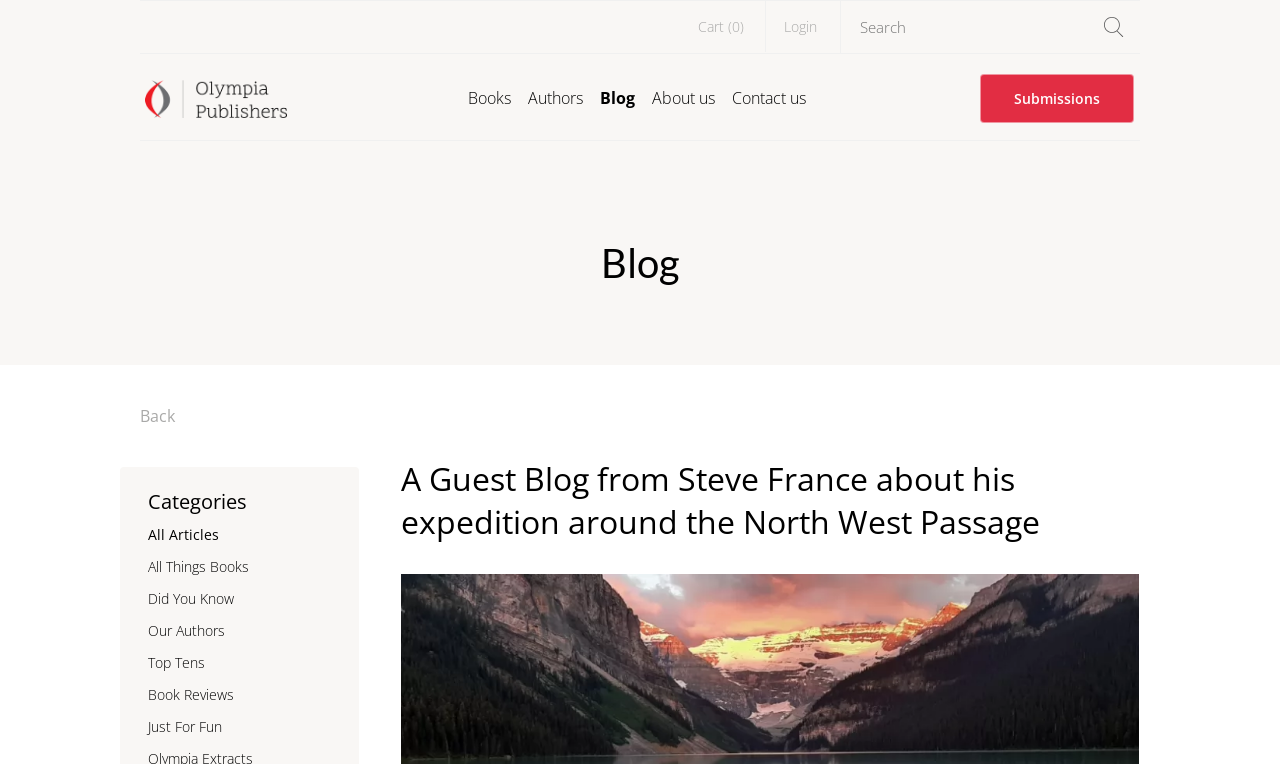Identify the bounding box of the HTML element described as: "Book Reviews".

[0.116, 0.897, 0.183, 0.921]